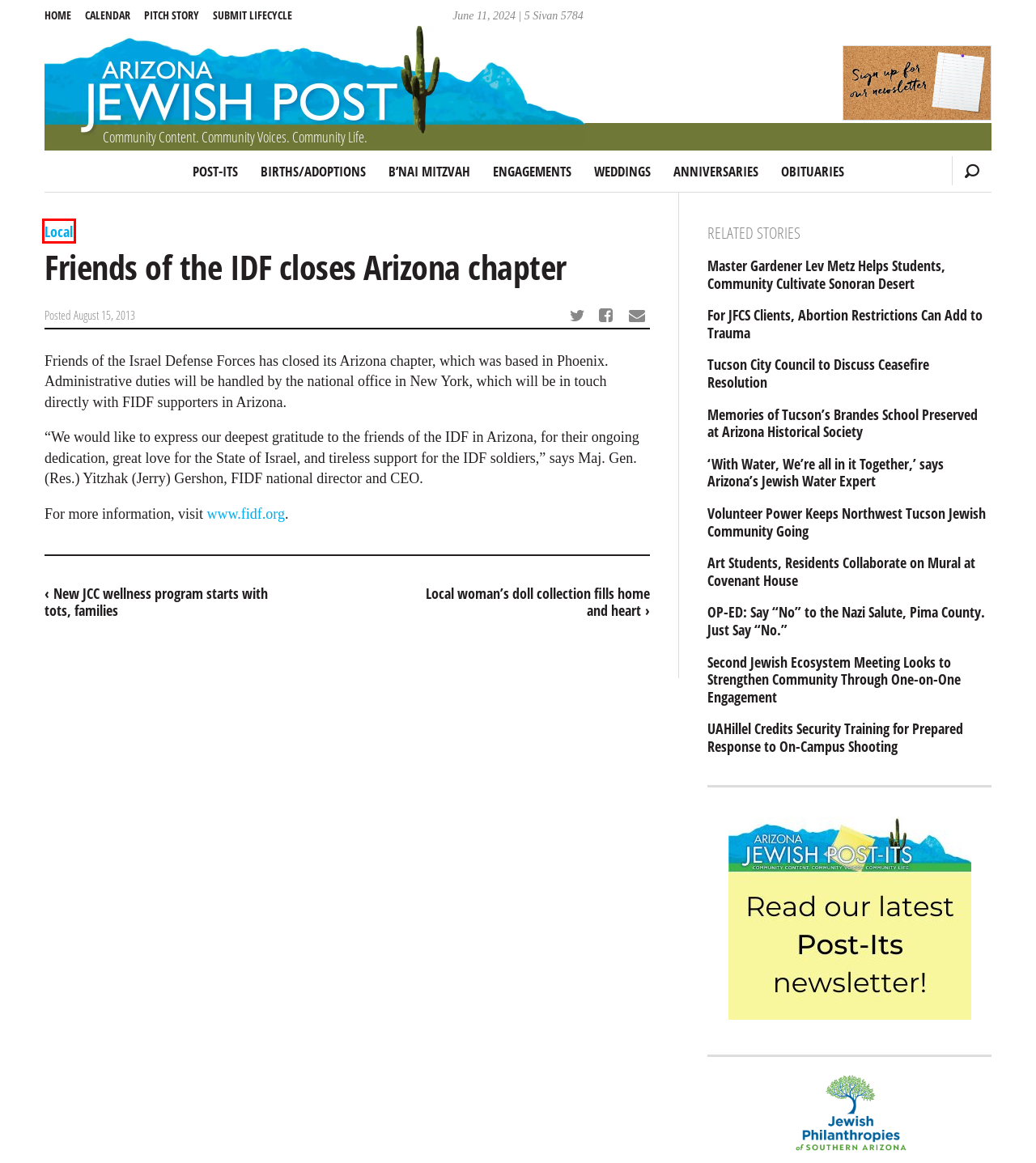Consider the screenshot of a webpage with a red bounding box around an element. Select the webpage description that best corresponds to the new page after clicking the element inside the red bounding box. Here are the candidates:
A. Local | AZ Jewish Post
B. Master Gardener Lev Metz Helps Students, Community Cultivate Sonoran Desert | AZ Jewish Post
C. Submit Lifecycle Announcement | AZ Jewish Post
D. Arizona Jewish Post | Tucson, AZ
E. Art Students, Residents Collaborate on Mural at Covenant House | AZ Jewish Post
F. OP-ED: Say “No” to the Nazi Salute, Pima County. Just Say “No.” | AZ Jewish Post
G. Births/Adoptions | AZ Jewish Post
H. For JFCS Clients, Abortion Restrictions Can Add to Trauma | AZ Jewish Post

A